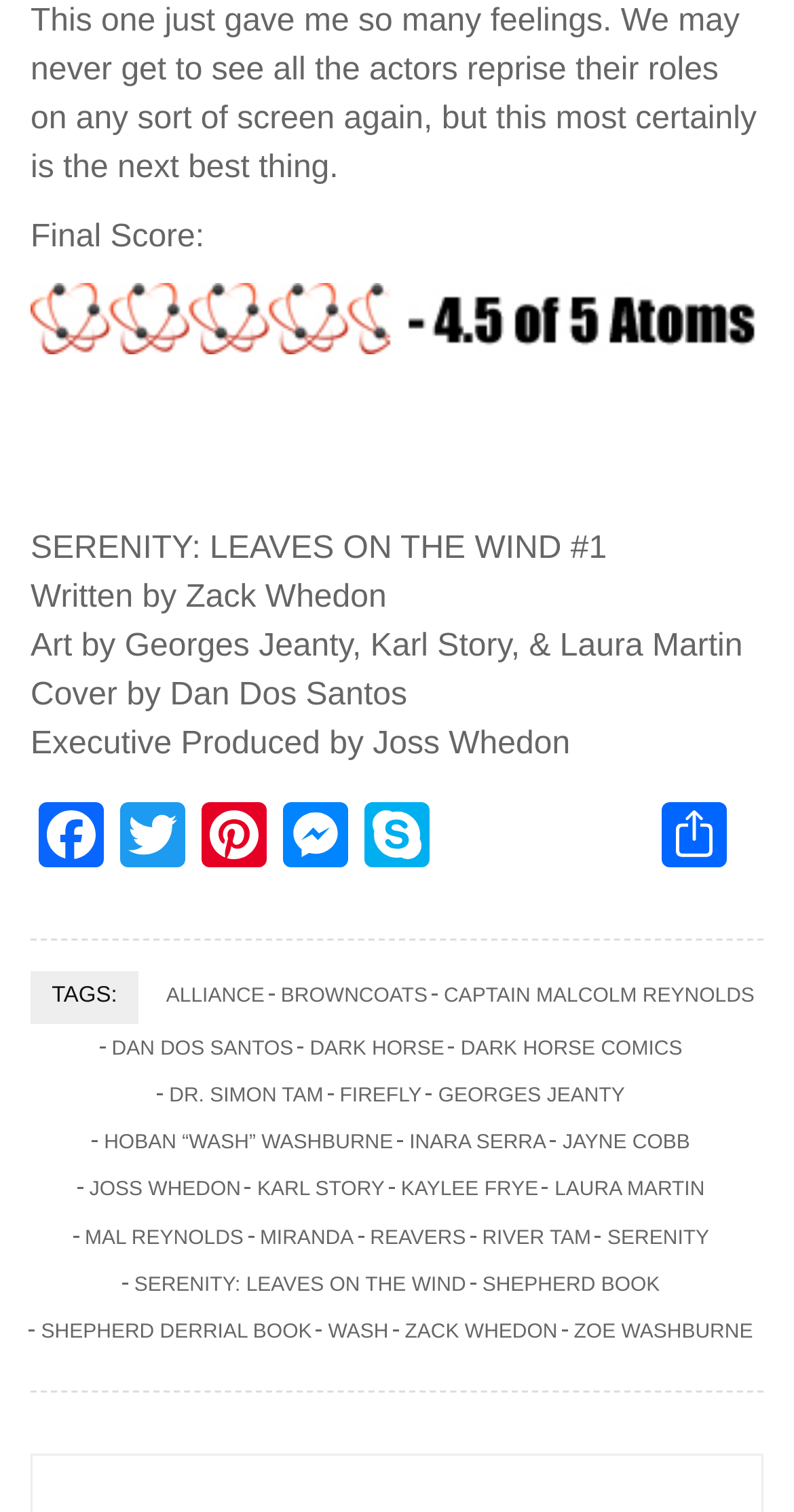How many tags are there?
Answer the question with a single word or phrase derived from the image.

20